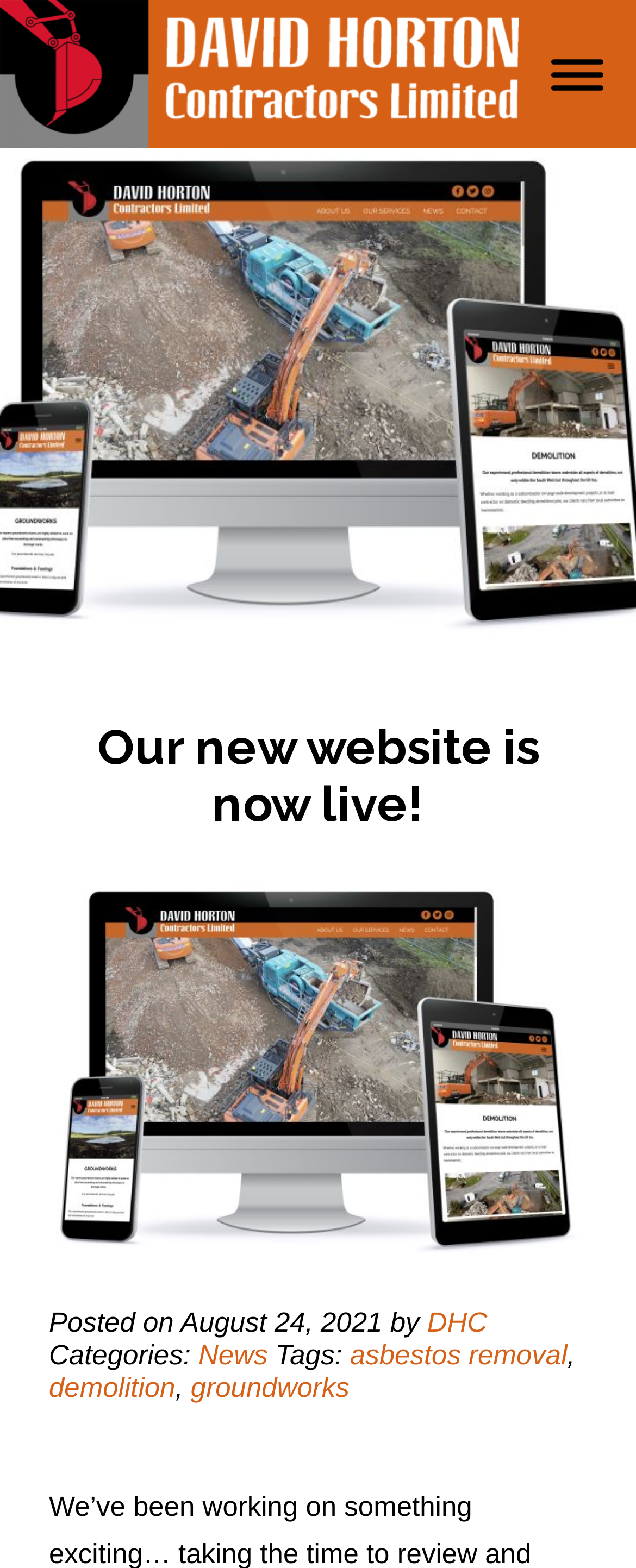What are the categories of the post?
Analyze the image and deliver a detailed answer to the question.

The categories of the post can be found in the middle section of the webpage, where the article's metadata is displayed. The text 'Categories:' is followed by a link with the text 'News', indicating that this is the category of the post.